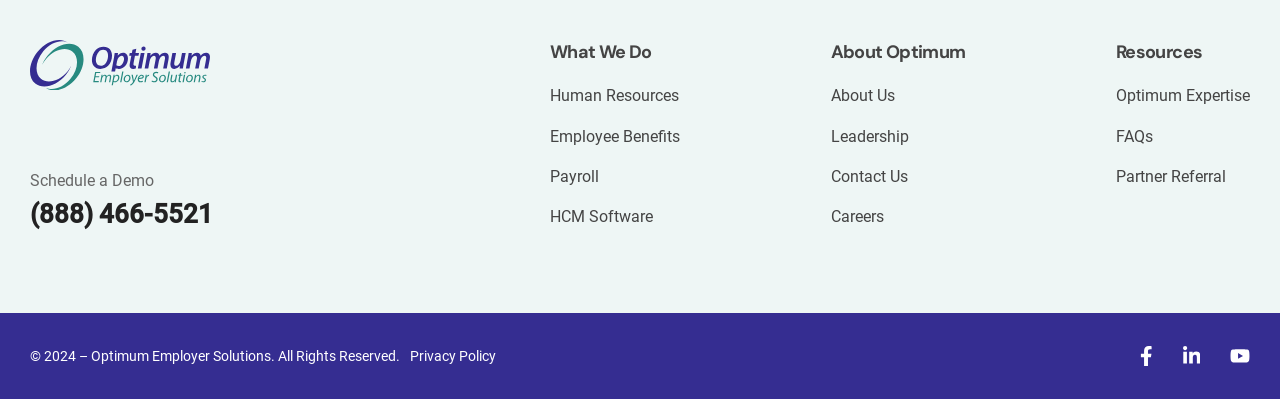What is the name of the company that owns this webpage?
Give a single word or phrase answer based on the content of the image.

Optimum Employer Solutions